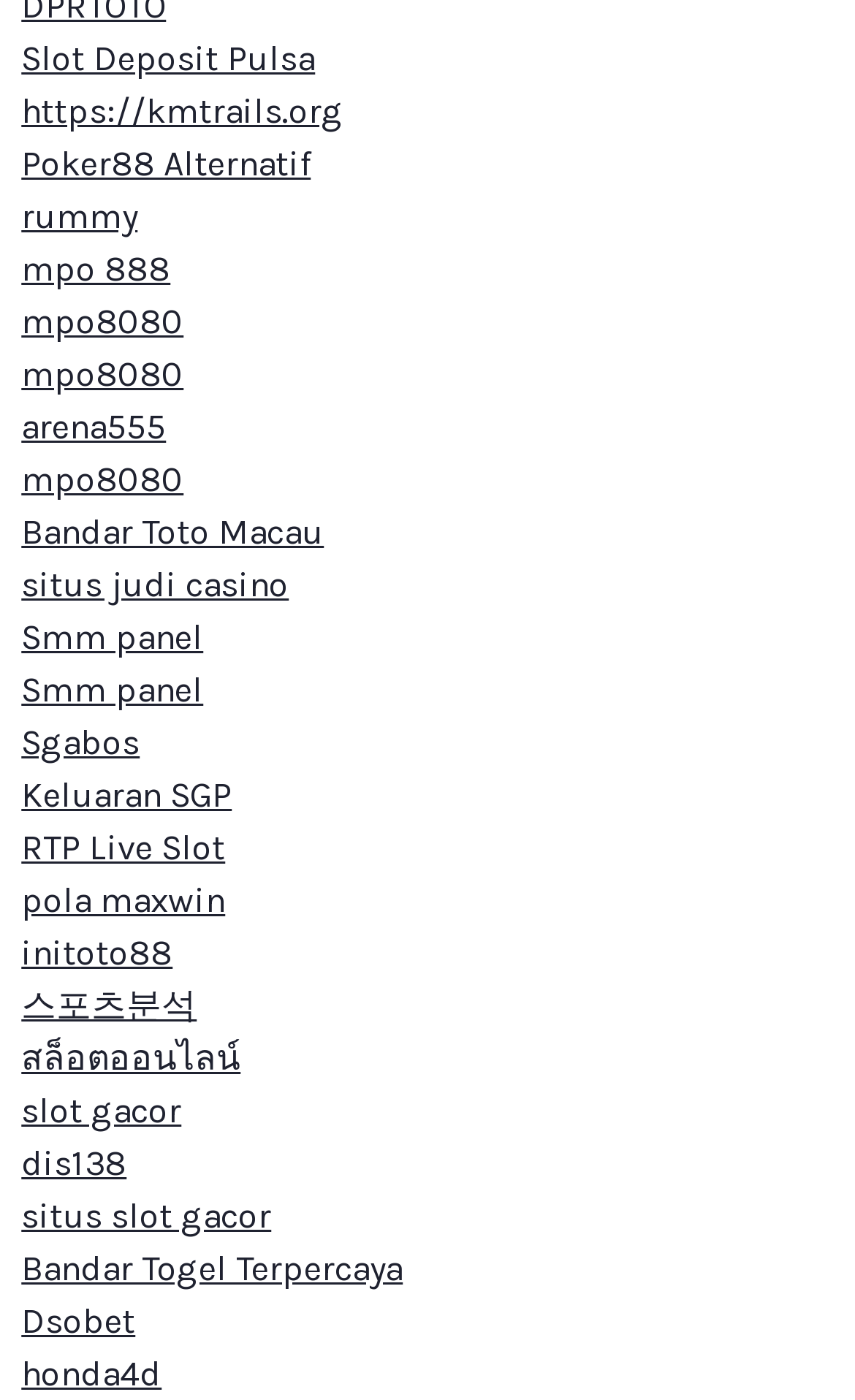Provide a brief response to the question below using one word or phrase:
What is the first link on the webpage?

Slot Deposit Pulsa